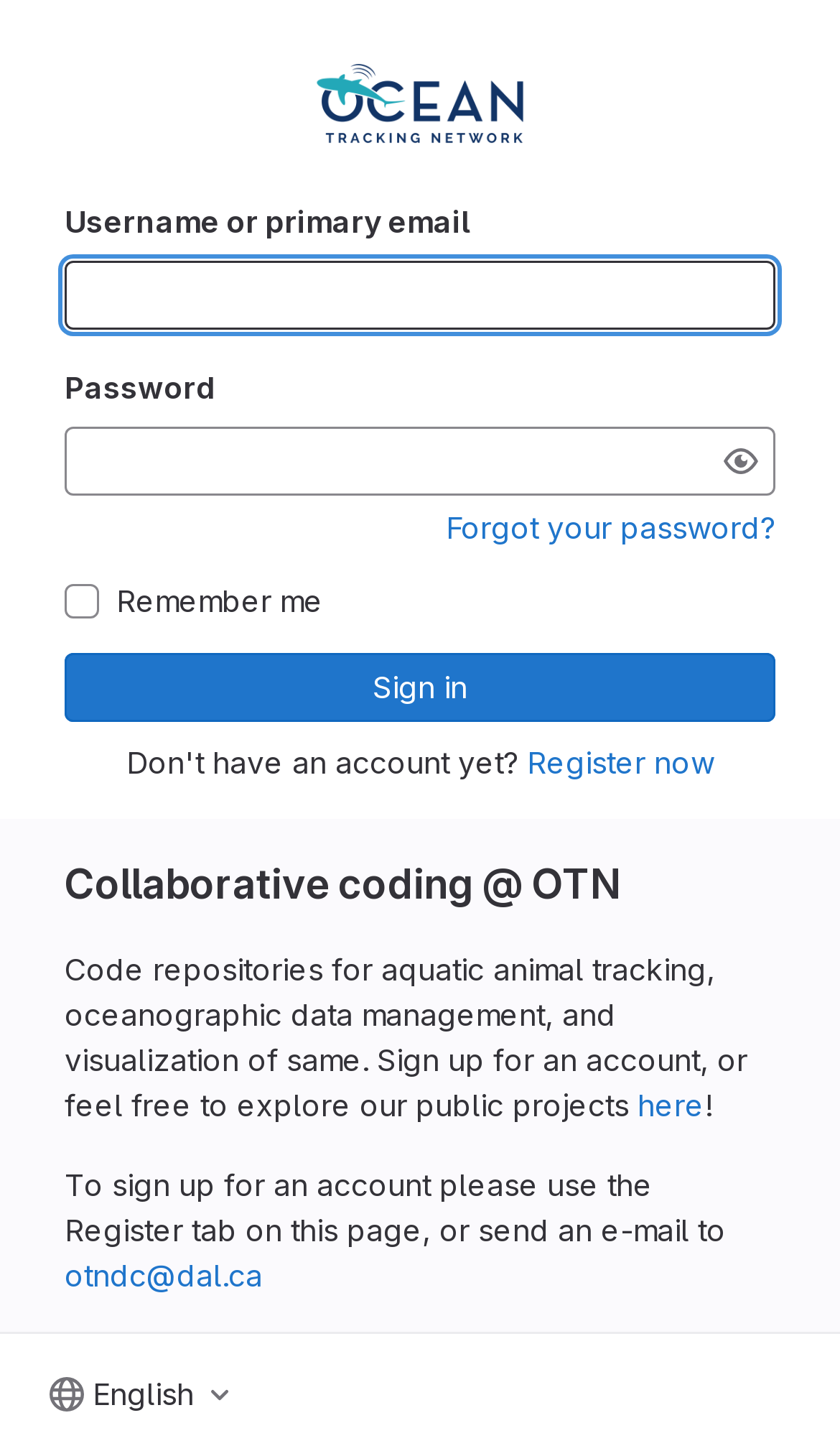Find the bounding box coordinates of the area that needs to be clicked in order to achieve the following instruction: "Click sign in". The coordinates should be specified as four float numbers between 0 and 1, i.e., [left, top, right, bottom].

[0.077, 0.452, 0.923, 0.499]